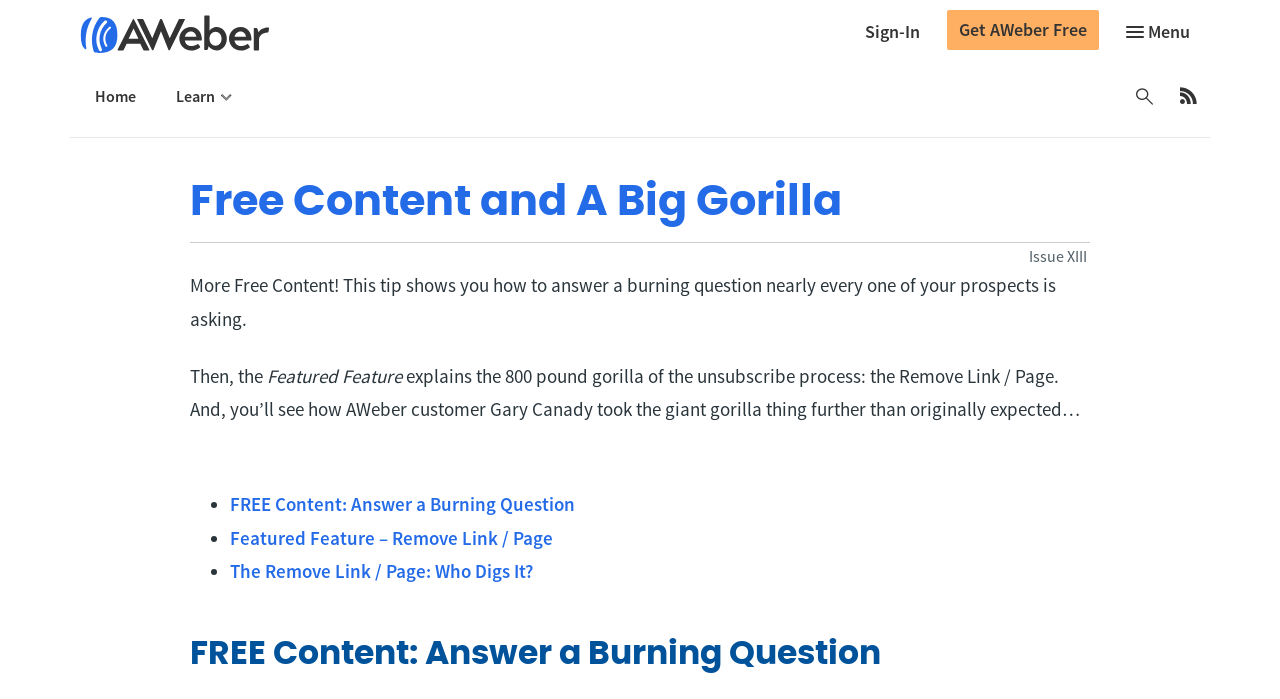What is the topic of the free content provided?
Use the screenshot to answer the question with a single word or phrase.

Answer a Burning Question